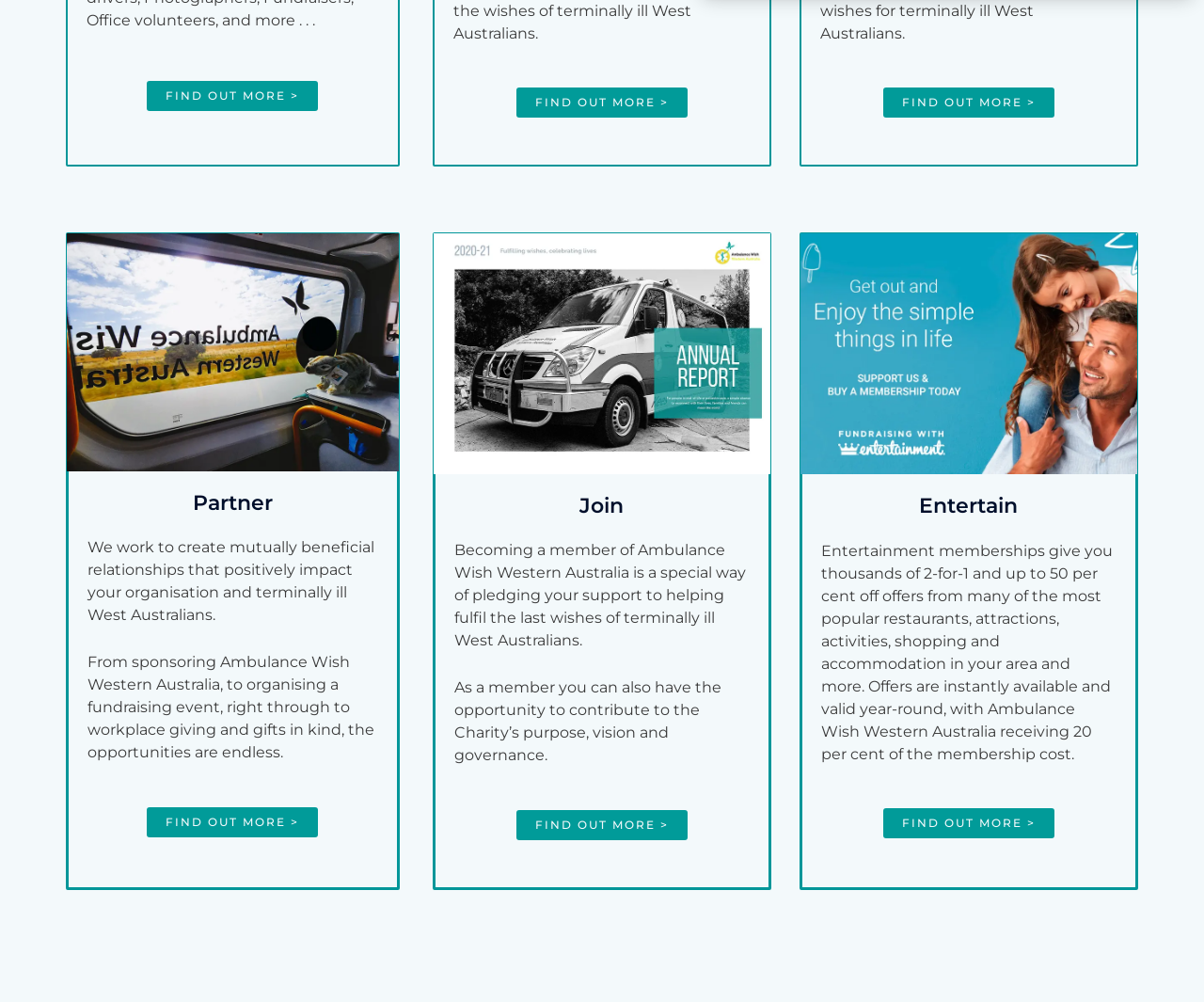Please identify the bounding box coordinates of the area that needs to be clicked to fulfill the following instruction: "Click to become a partner."

[0.16, 0.489, 0.227, 0.514]